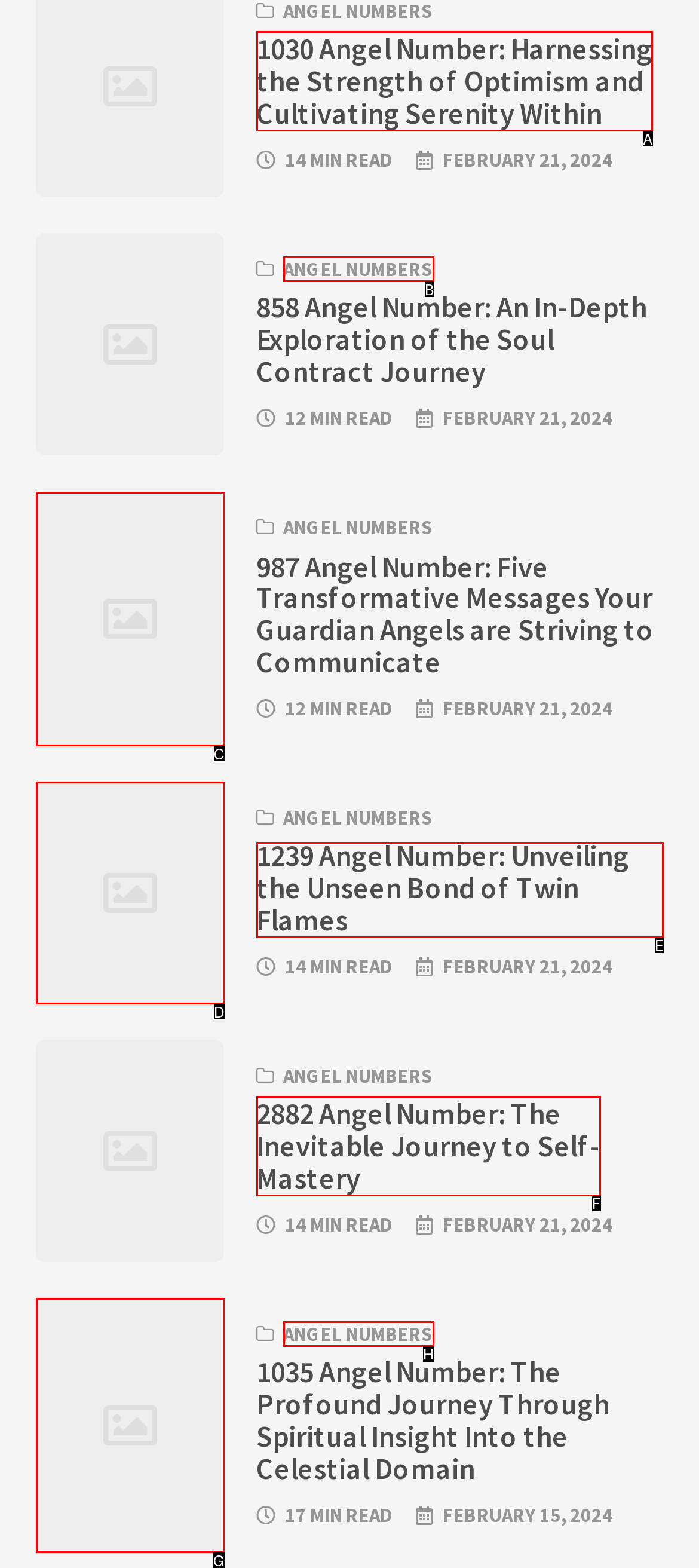Point out the option that needs to be clicked to fulfill the following instruction: Discover 1239 Angel Number
Answer with the letter of the appropriate choice from the listed options.

E